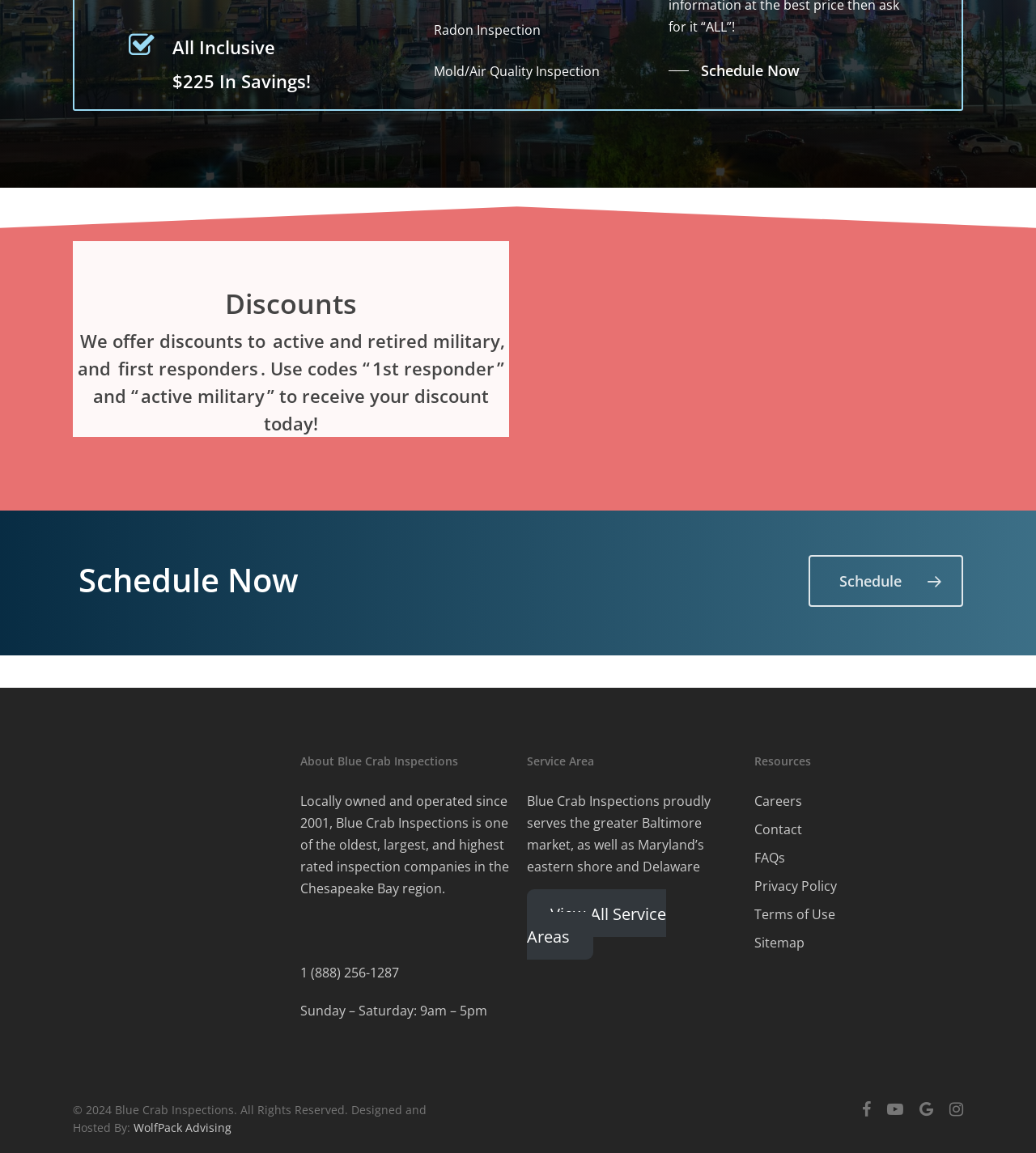Show the bounding box coordinates of the region that should be clicked to follow the instruction: "Contact Blue Crab Inspections."

[0.289, 0.836, 0.385, 0.852]